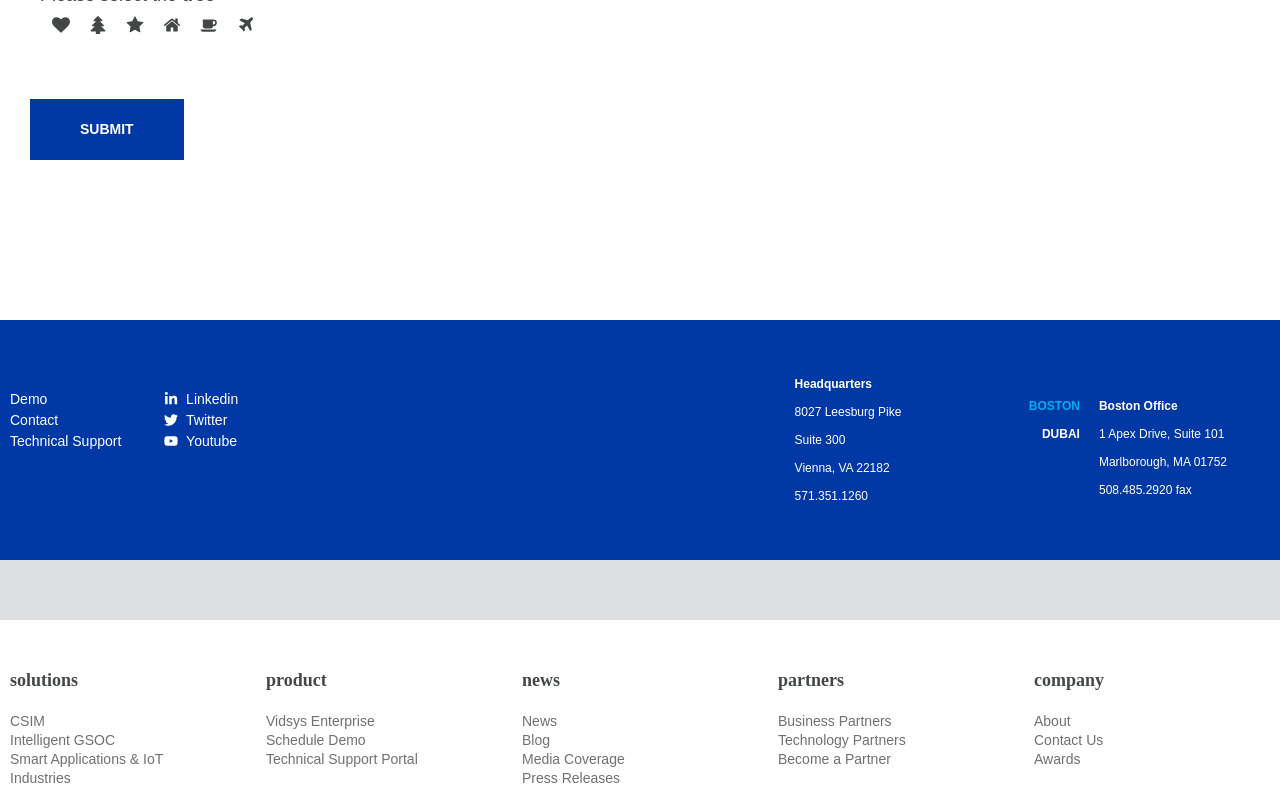Locate the bounding box coordinates of the area that needs to be clicked to fulfill the following instruction: "Learn about CSIM solutions". The coordinates should be in the format of four float numbers between 0 and 1, namely [left, top, right, bottom].

[0.008, 0.907, 0.192, 0.931]